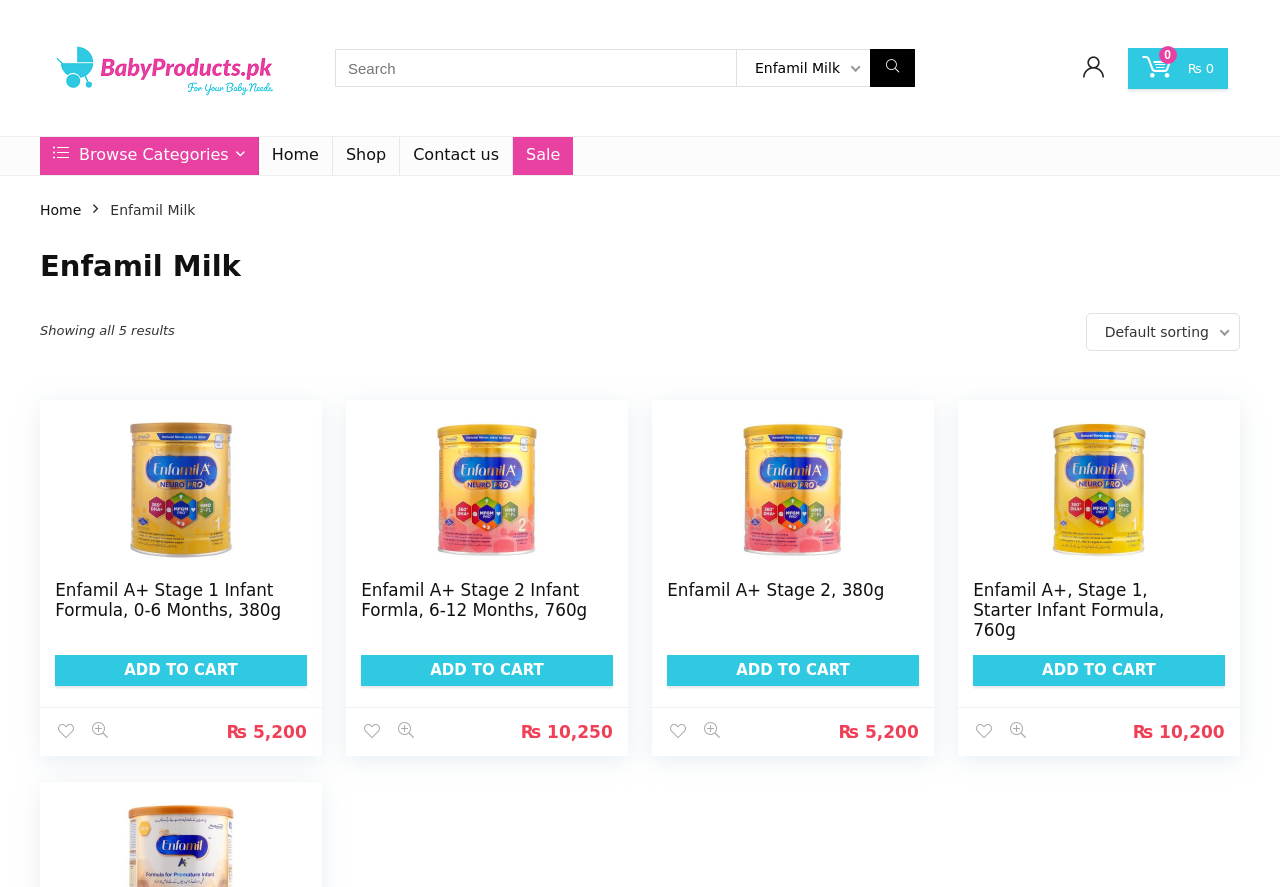Determine the bounding box coordinates of the region that needs to be clicked to achieve the task: "Search for products".

[0.262, 0.055, 0.715, 0.098]